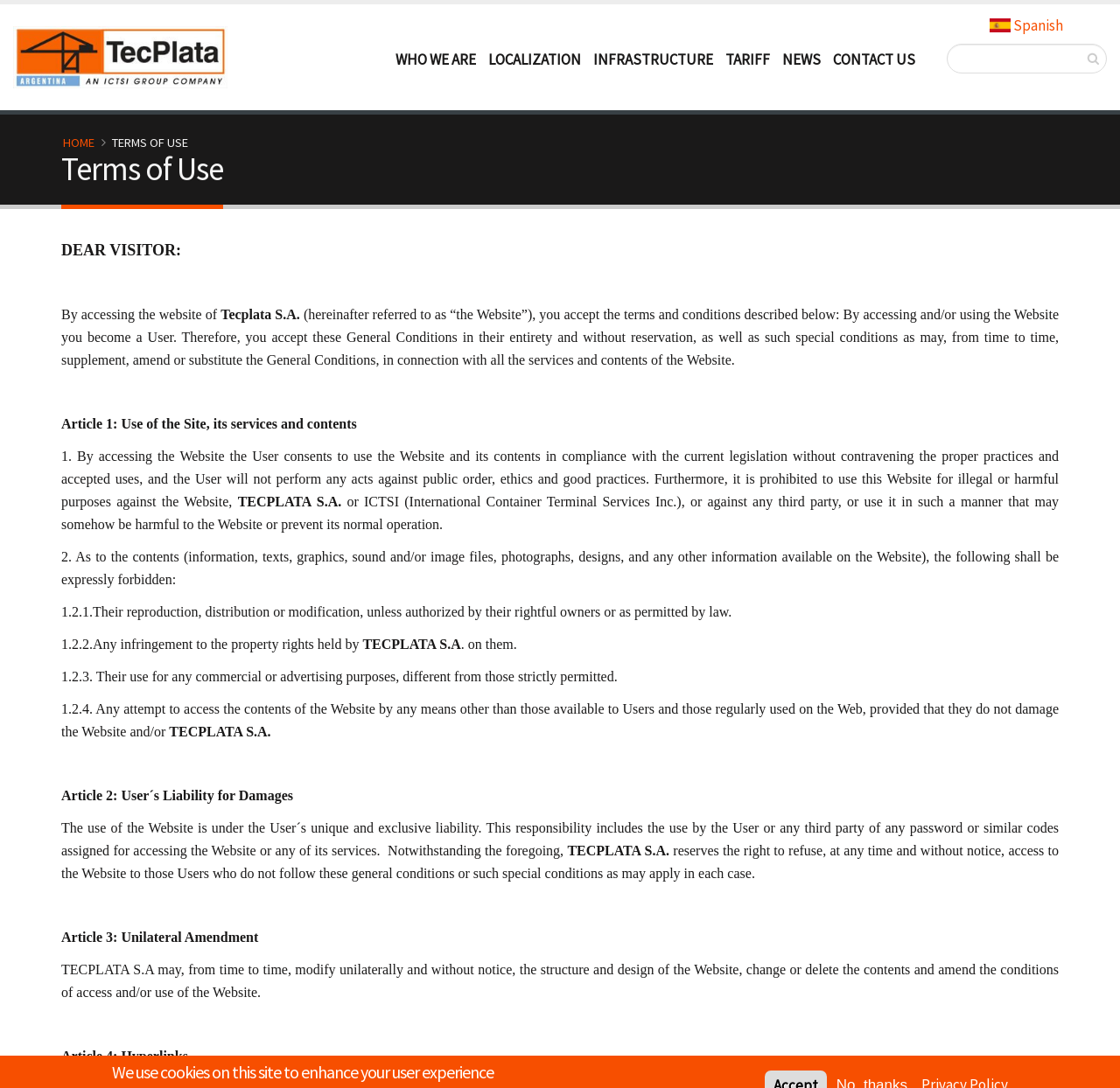Illustrate the webpage with a detailed description.

The webpage is titled "Terms of Use | TecPlata" and has a navigation menu at the top with links to "WHO WE ARE", "LOCALIZATION", "INFRASTRUCTURE", "TARIFF", "NEWS", and "CONTACT US". Below the navigation menu, there is a search bar with a textbox and a "Search" button. 

On the top-right corner, there is a link to switch to Spanish, accompanied by a Spanish flag icon. 

The main content of the webpage is divided into sections, with headings and paragraphs of text. The first section is titled "Terms of Use" and has a brief introduction. The following sections are titled "Article 1: Use of the Site, its services and contents", "Article 2: User´s Liability for Damages", "Article 3: Unilateral Amendment", and "Article 4: Hyperlinks". Each section has multiple paragraphs of text, with some sections having subheadings.

At the bottom of the page, there is a notice about the use of cookies on the site to enhance the user experience.